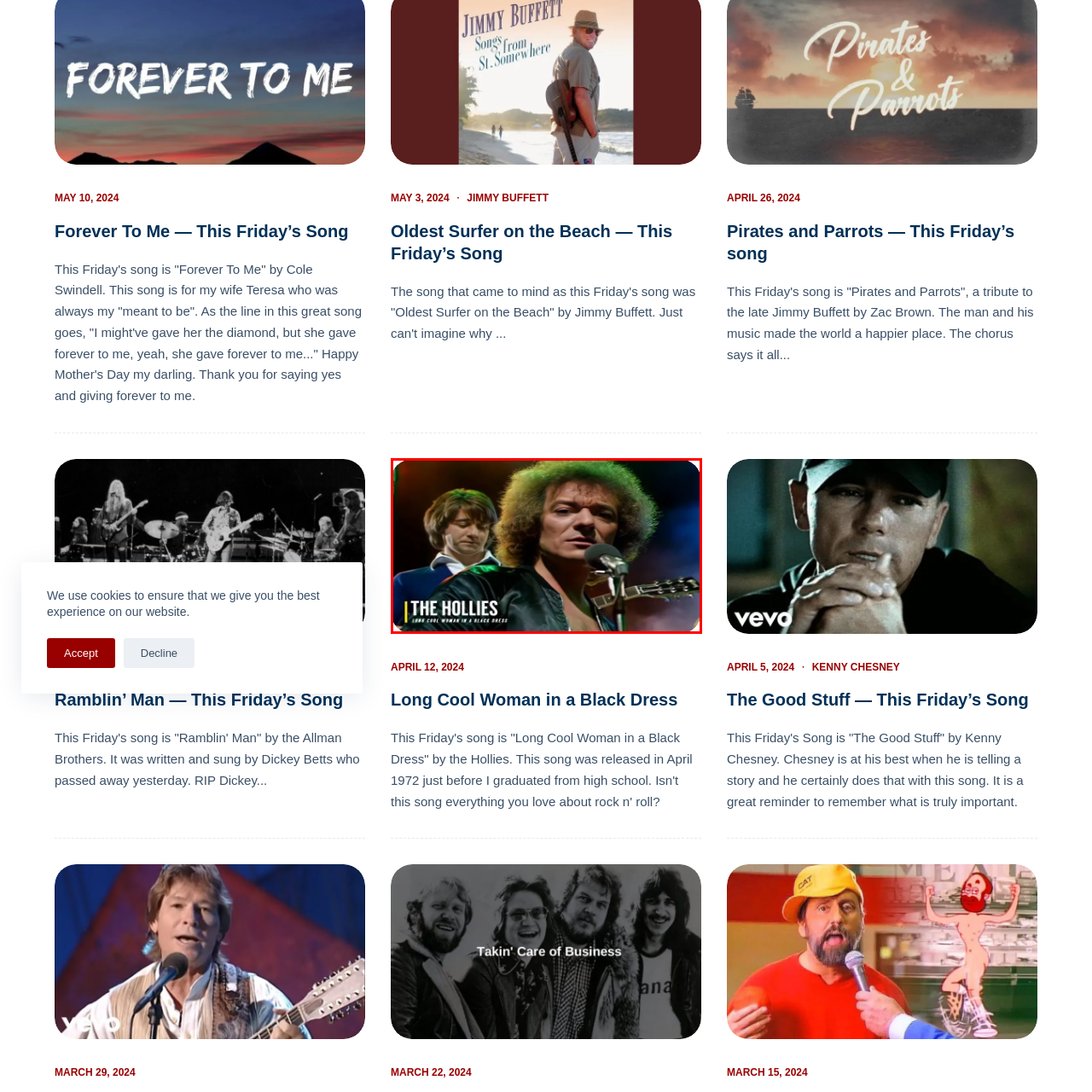What is the song being performed?
Focus on the section of the image outlined in red and give a thorough answer to the question.

The caption explicitly states that the scene captures the essence of the band's timeless hit 'Long Cool Woman in a Black Dress', which suggests that this is the song being performed by the band in the image.